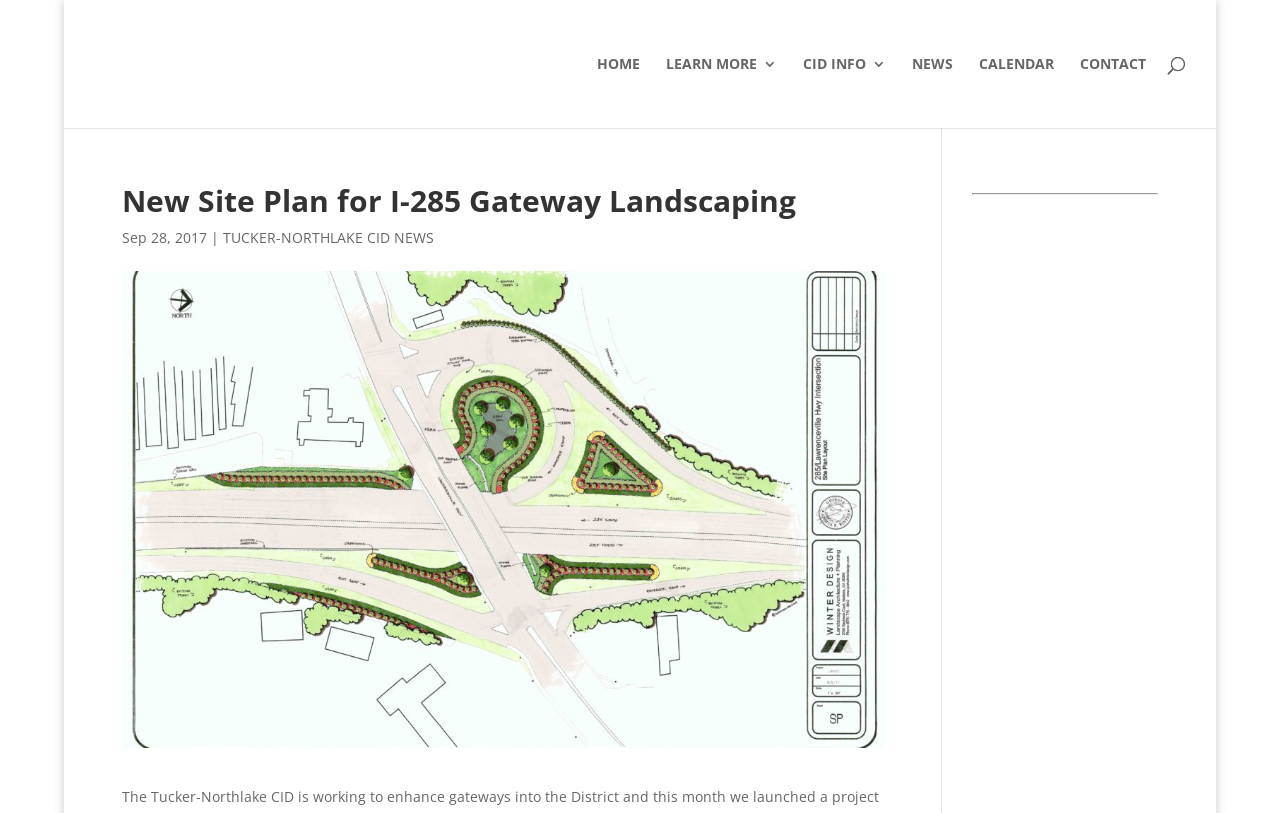Kindly provide the bounding box coordinates of the section you need to click on to fulfill the given instruction: "read NEWS".

[0.712, 0.07, 0.745, 0.157]